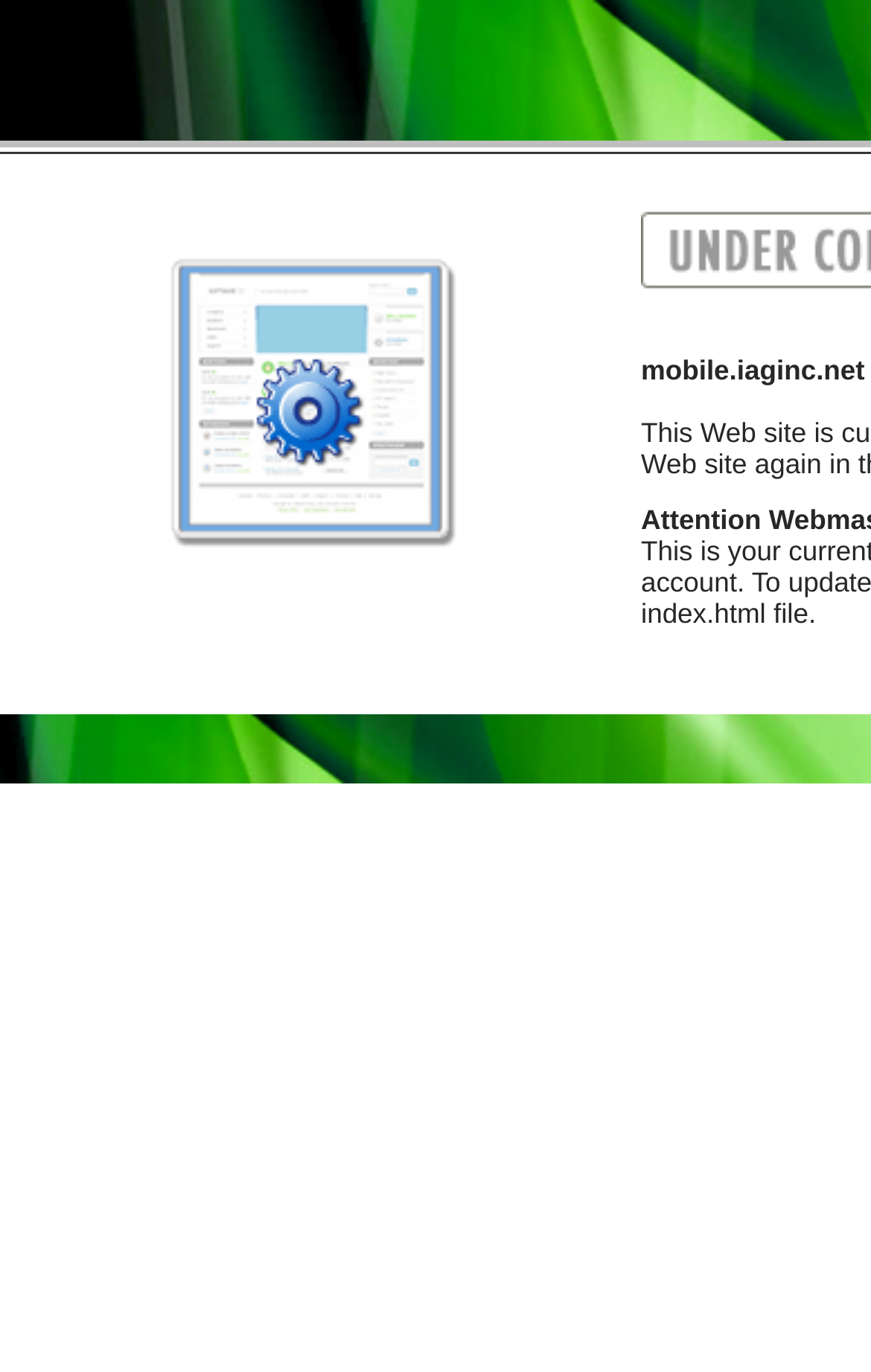What is the width of the LayoutTableCell?
Please answer using one word or phrase, based on the screenshot.

0.71